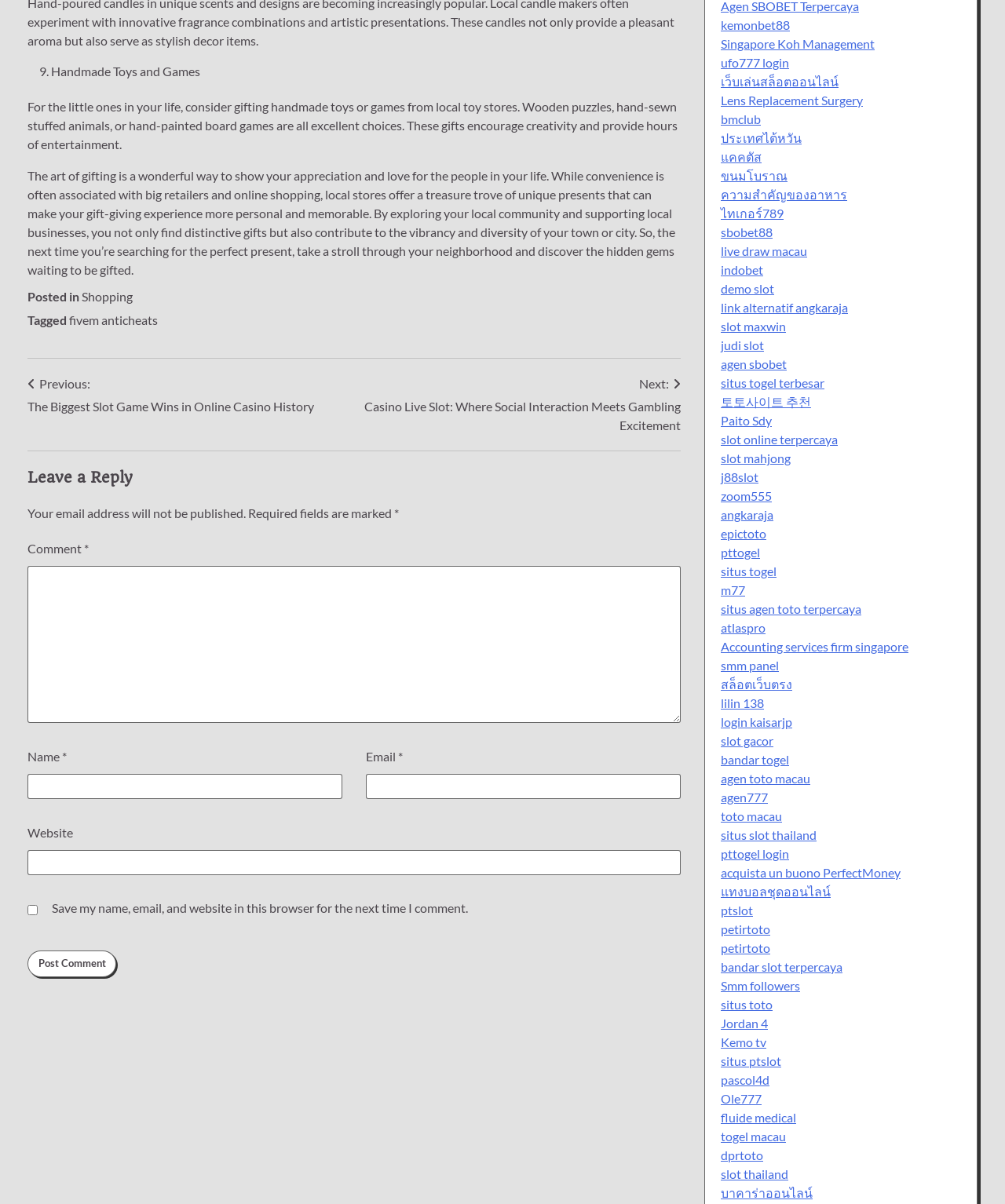Use a single word or phrase to answer the question: What type of games are mentioned in the blog post?

Board games